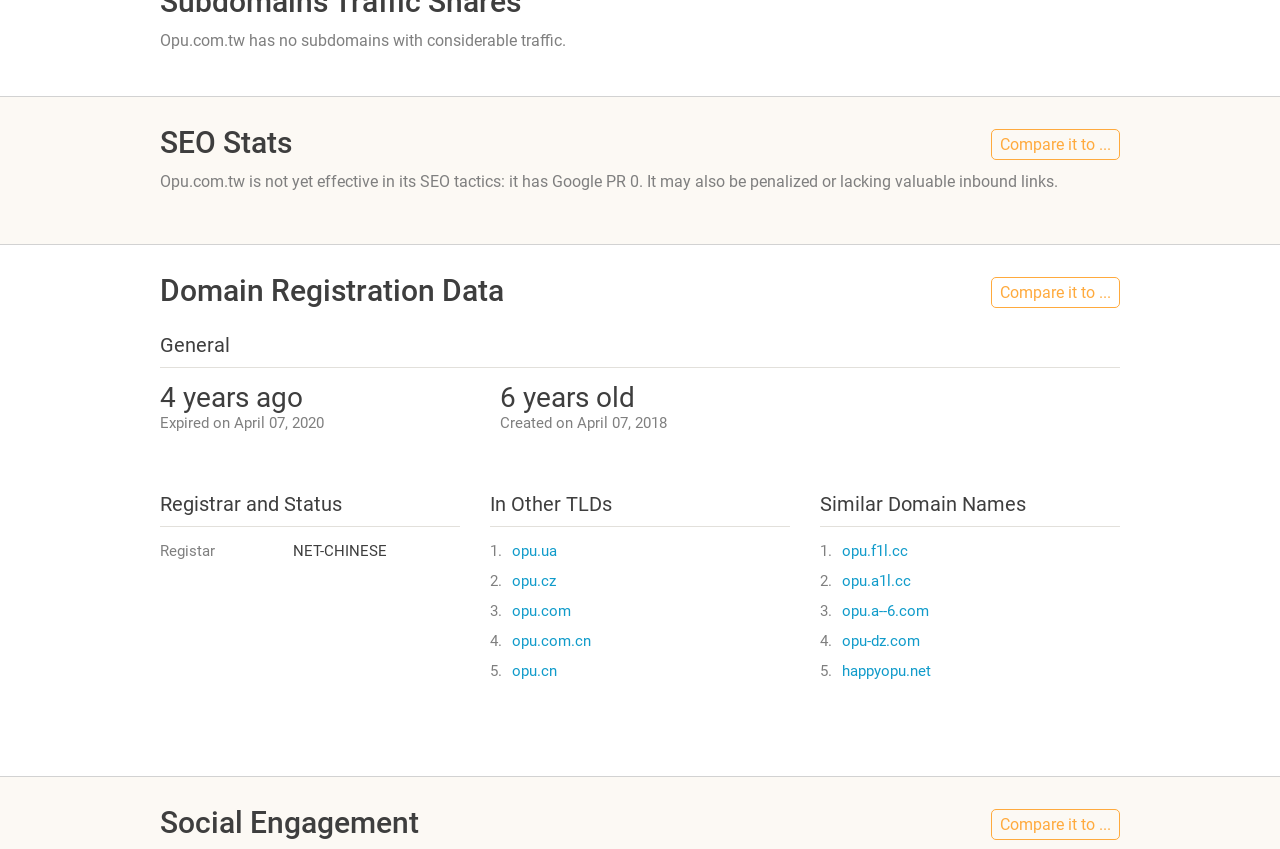Could you please study the image and provide a detailed answer to the question:
How many similar domain names are listed?

The webpage lists similar domain names, and there are 5 of them, including opu.f1l.cc, opu.a1l.cc, opu.a--6.com, opu-dz.com, and happyopu.net.